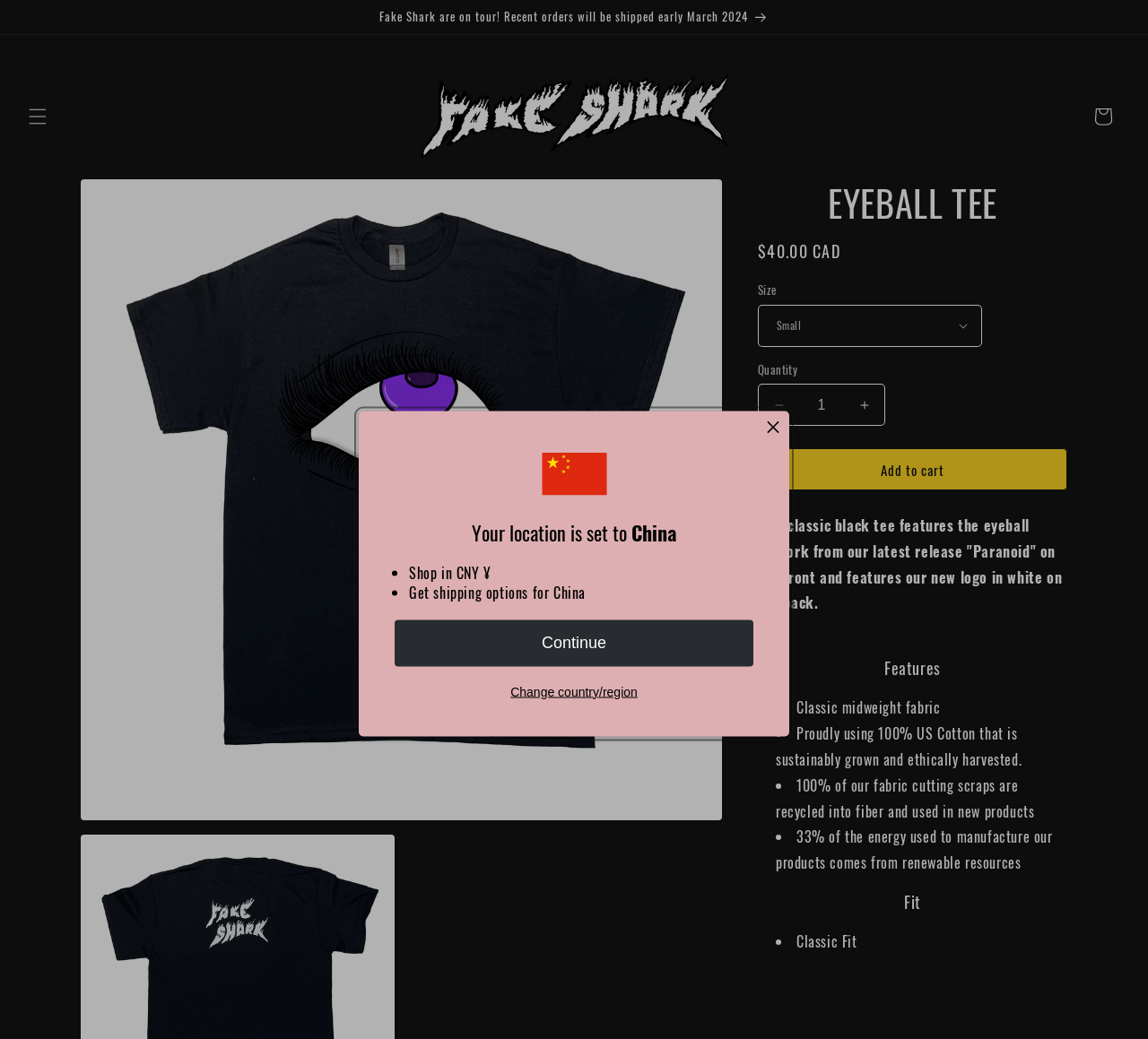Please indicate the bounding box coordinates of the element's region to be clicked to achieve the instruction: "Add to cart". Provide the coordinates as four float numbers between 0 and 1, i.e., [left, top, right, bottom].

[0.66, 0.431, 0.93, 0.472]